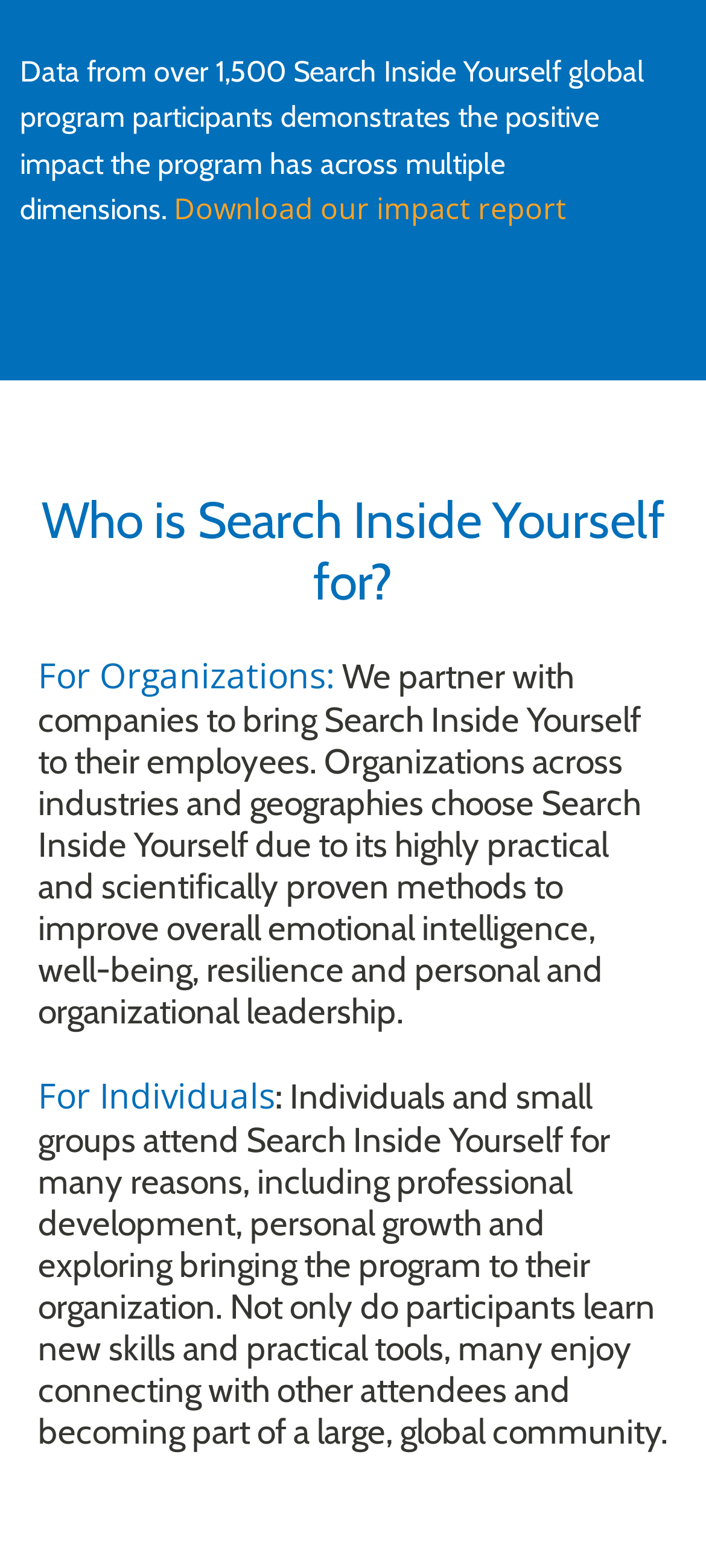Please provide a detailed answer to the question below based on the screenshot: 
What is the purpose of Search Inside Yourself for organizations?

According to the static text on the webpage, 'We partner with companies to bring Search Inside Yourself to their employees. Organizations across industries and geographies choose Search Inside Yourself due to its highly practical and scientifically proven methods to improve overall emotional intelligence, well-being, resilience and personal and organizational leadership.' This suggests that the purpose of Search Inside Yourself for organizations is to improve emotional intelligence and other related aspects.